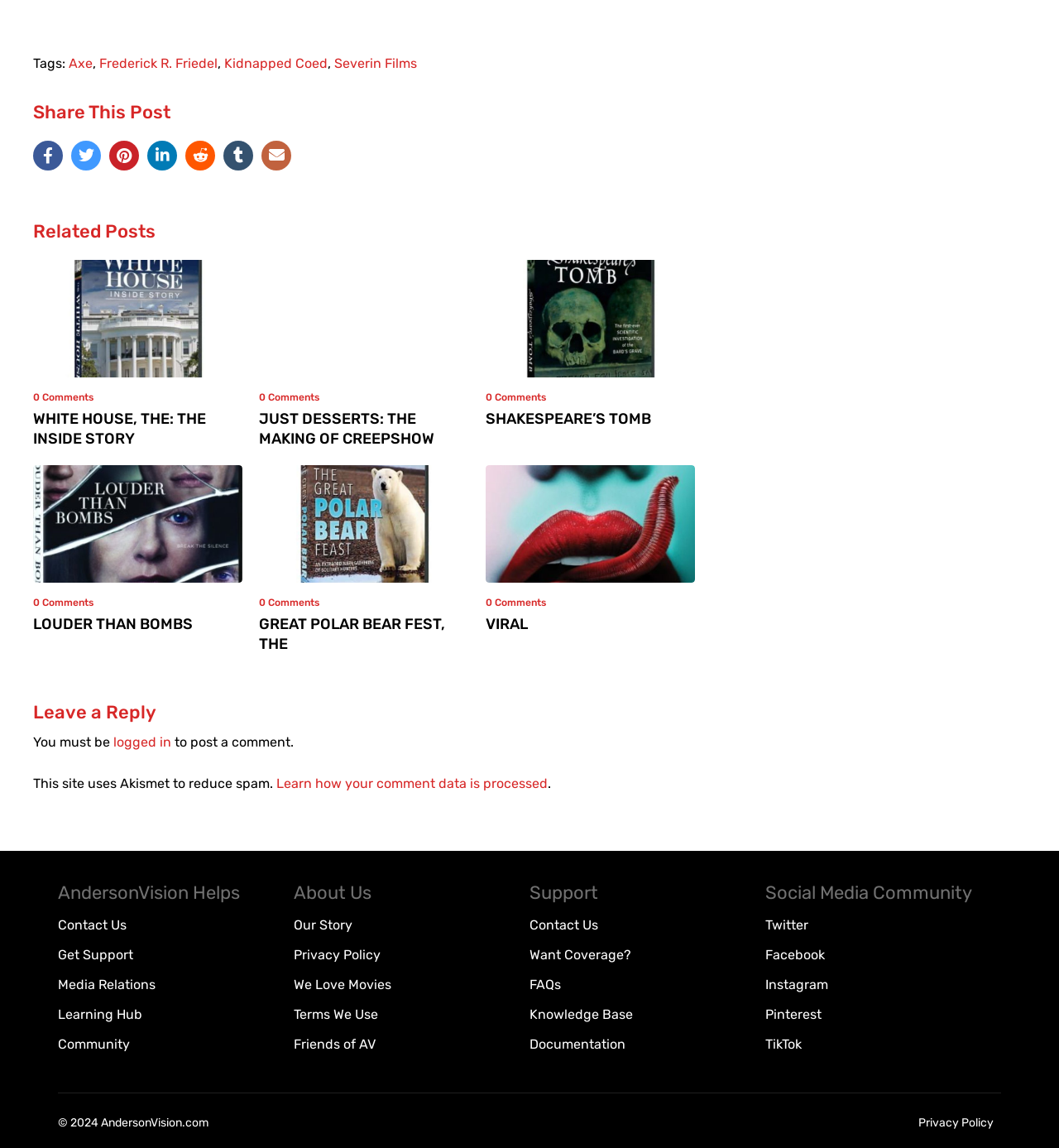What is the copyright year?
Carefully analyze the image and provide a detailed answer to the question.

I looked at the footer section and found the copyright information, which states '© 2024 AndersonVision.com', and extracted the year from it.